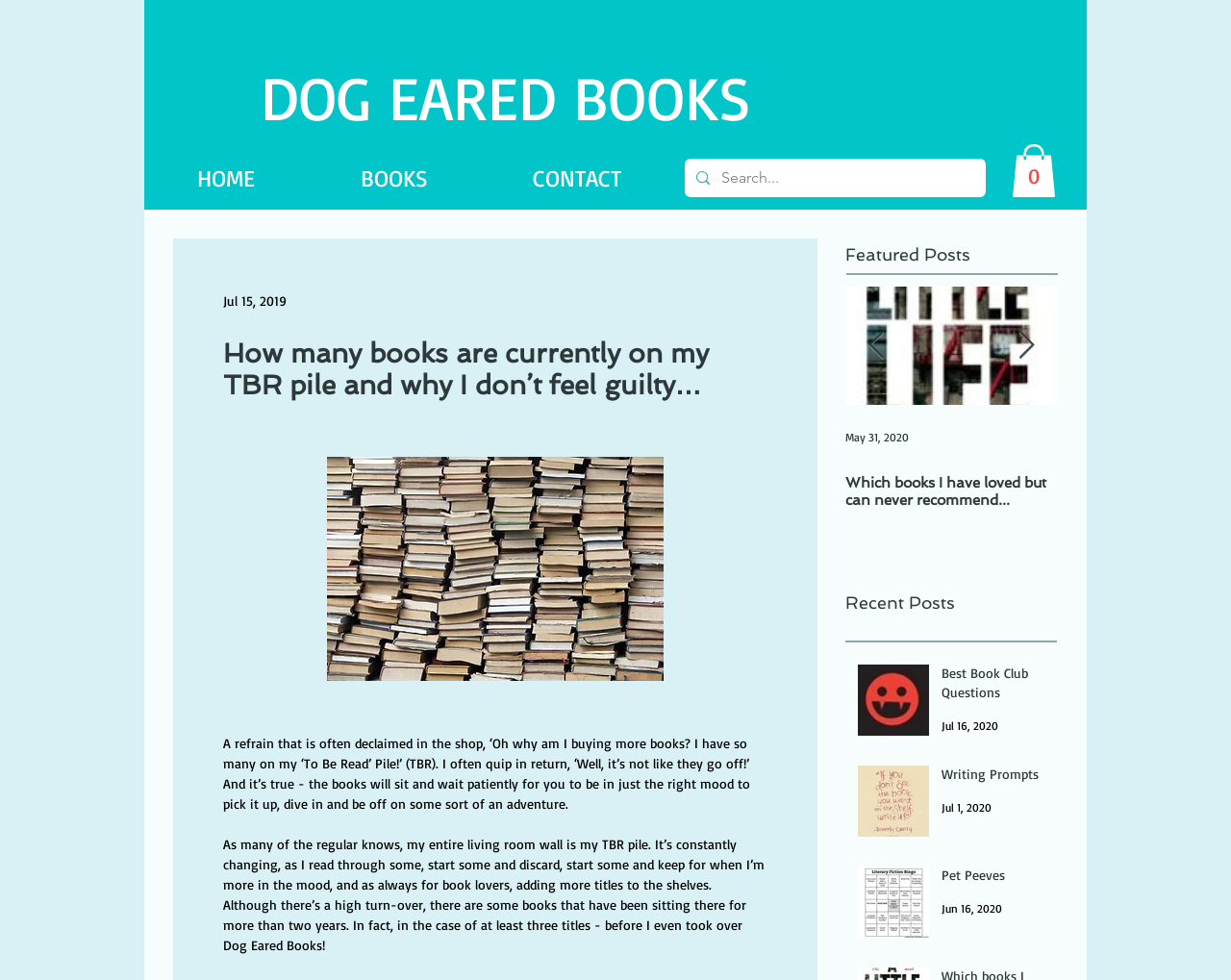Carefully observe the image and respond to the question with a detailed answer:
What is the purpose of the search box?

The purpose of the search box can be inferred from its location and the presence of a magnifying glass icon, which is a common symbol for search functionality. The search box is likely used to search for content within the website.